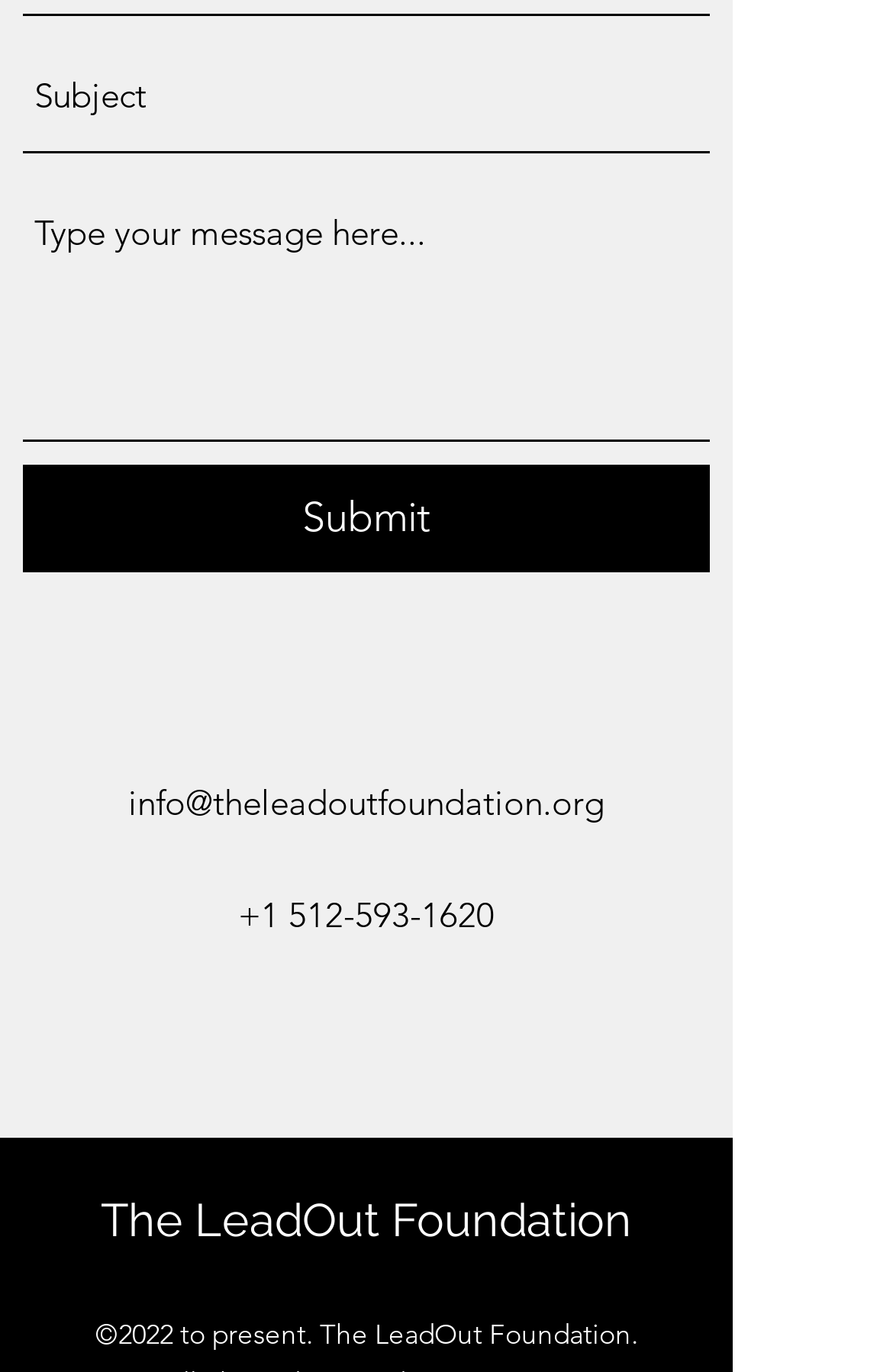Give the bounding box coordinates for the element described by: "Privacy notice".

None